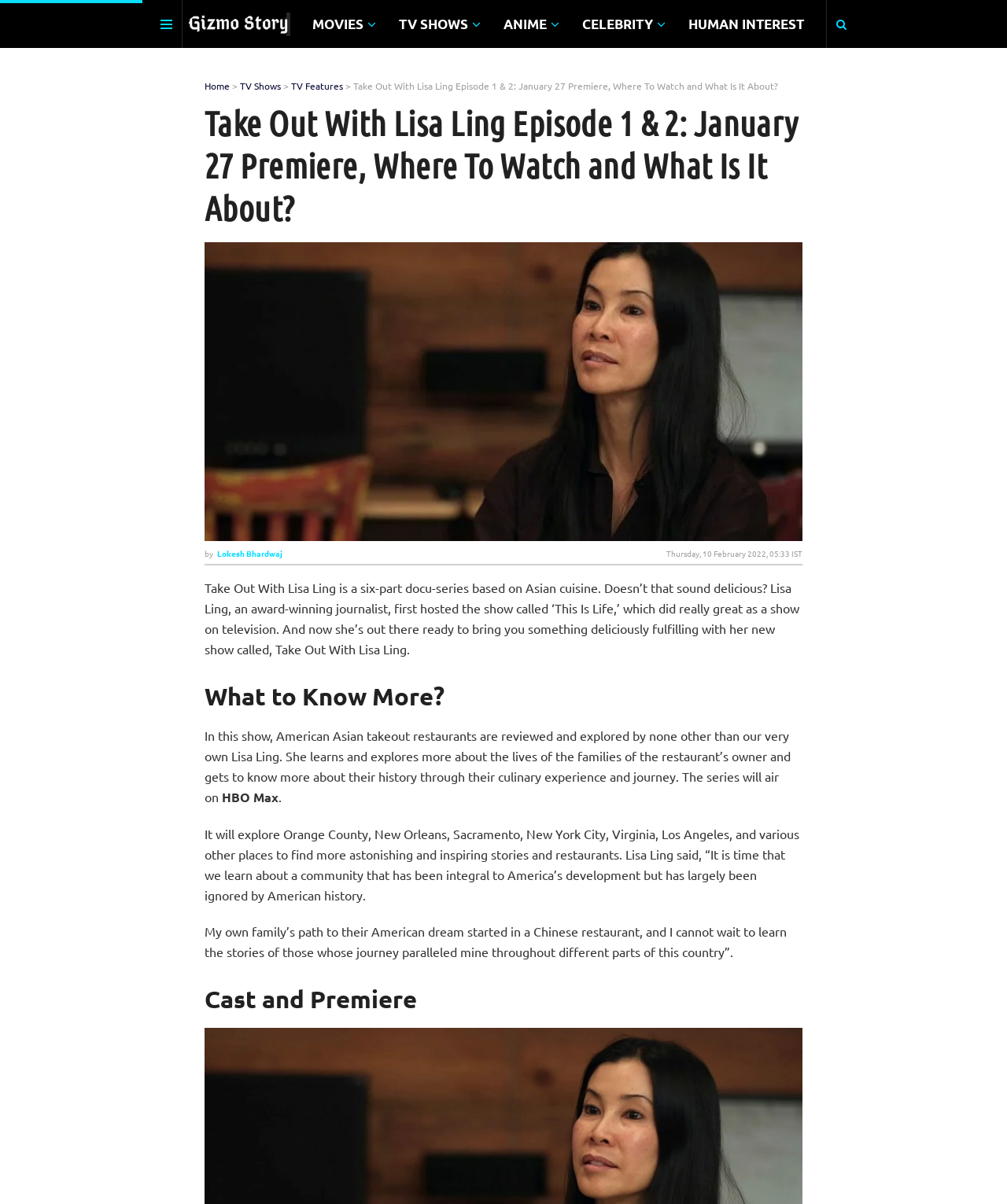What is the number of parts in the docu-series?
Respond to the question with a single word or phrase according to the image.

six